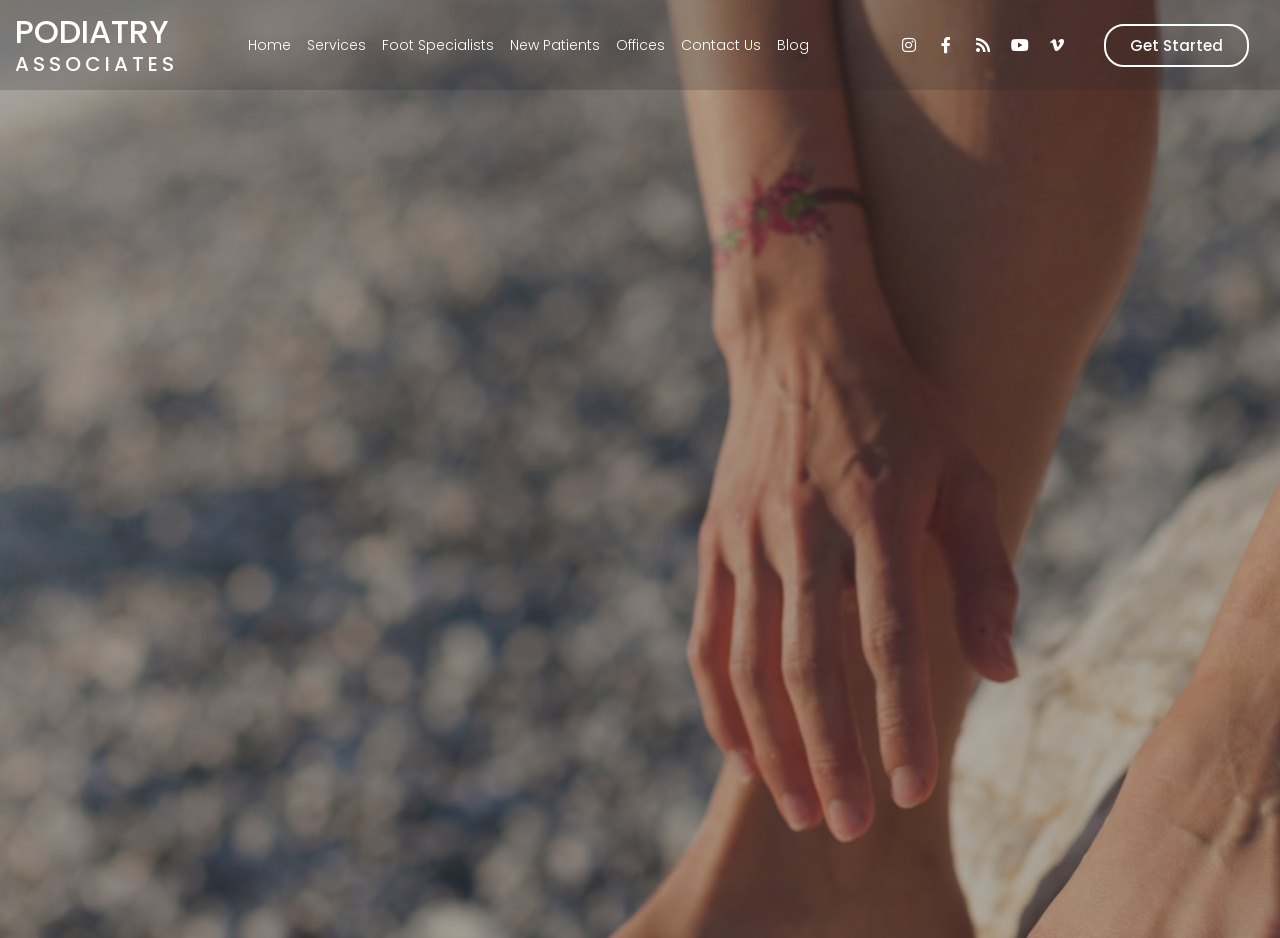Use the information in the screenshot to answer the question comprehensively: How many social media links are present on the webpage?

The social media links are located at the top-right corner of the webpage. There are five links in total, which are Instagram, Facebook, RSS, YouTube, and Vimeo.